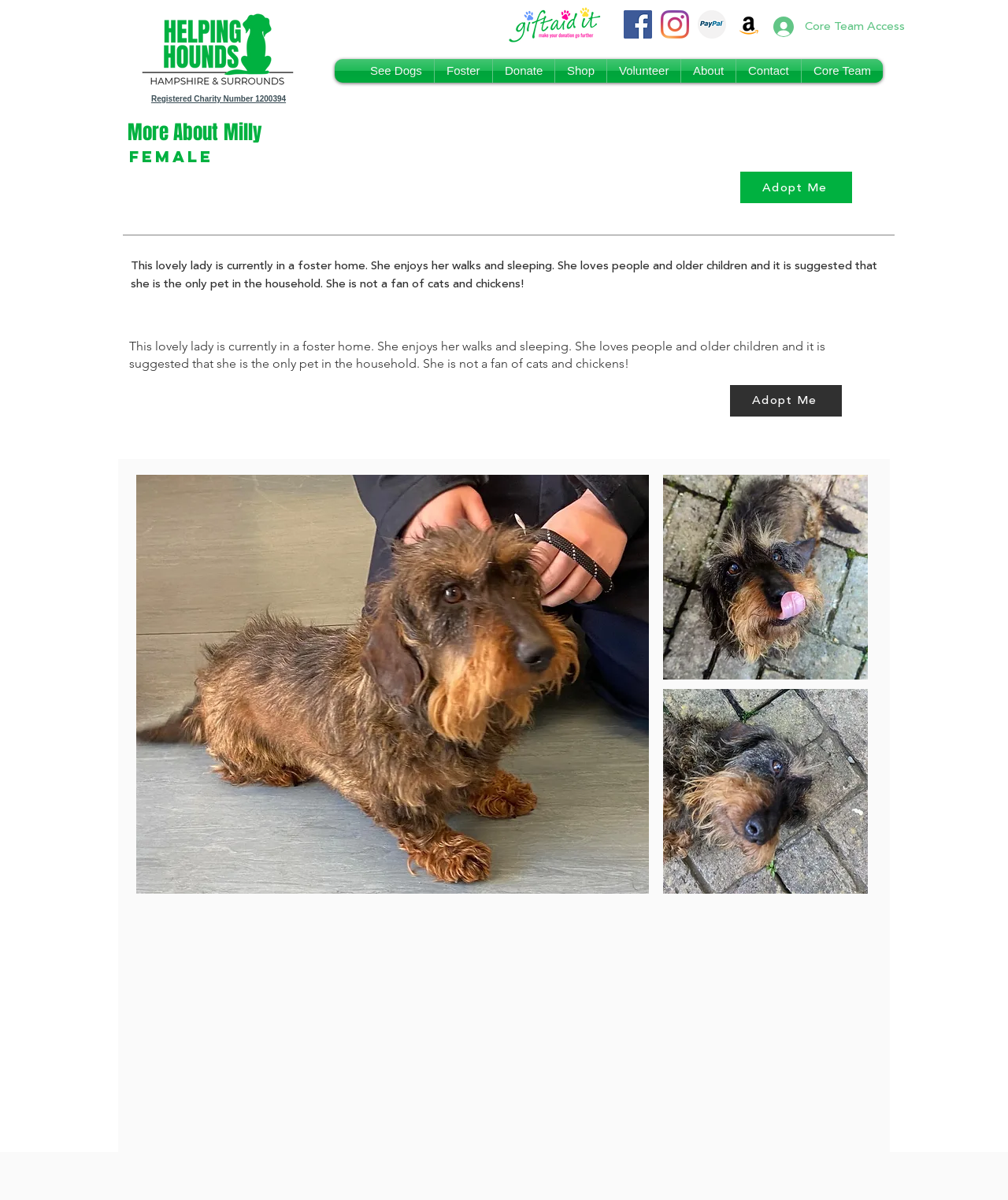Based on the image, provide a detailed response to the question:
What social media platforms are available?

I found a list element with links to Facebook and Instagram, which suggests that these social media platforms are available.